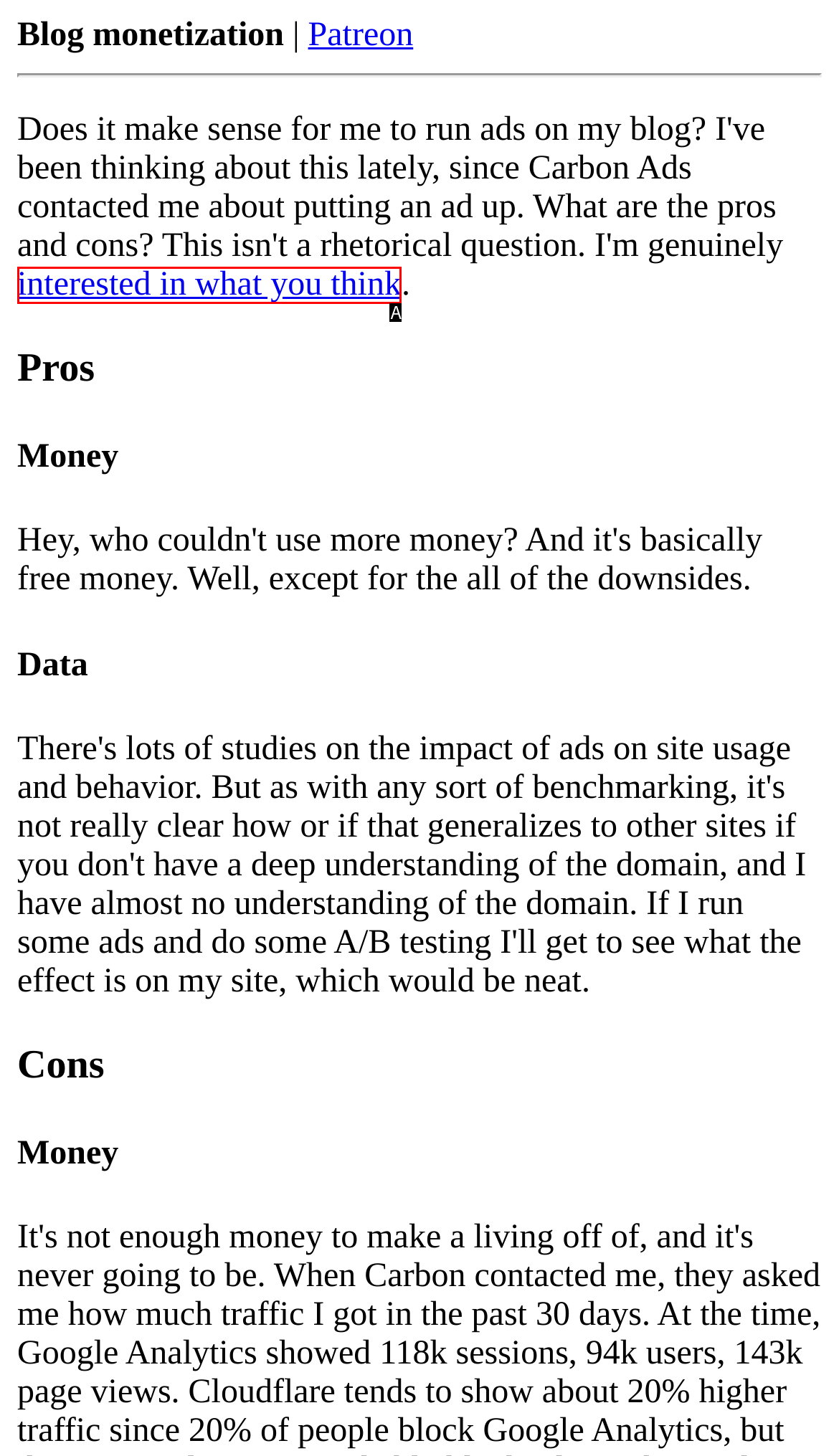Tell me which one HTML element best matches the description: interested in what you think
Answer with the option's letter from the given choices directly.

A